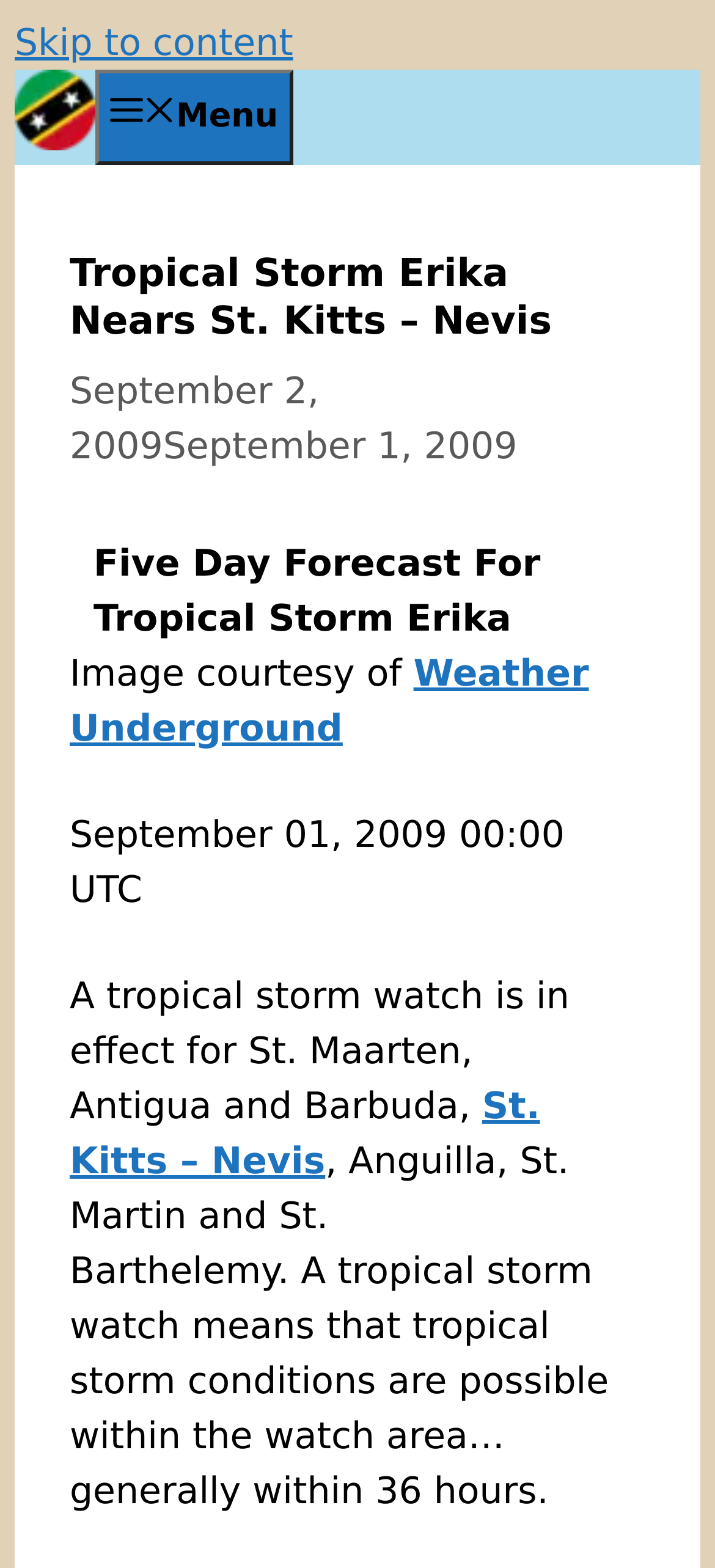Please provide a brief answer to the following inquiry using a single word or phrase:
What is the time of the tropical storm watch?

00:00 UTC